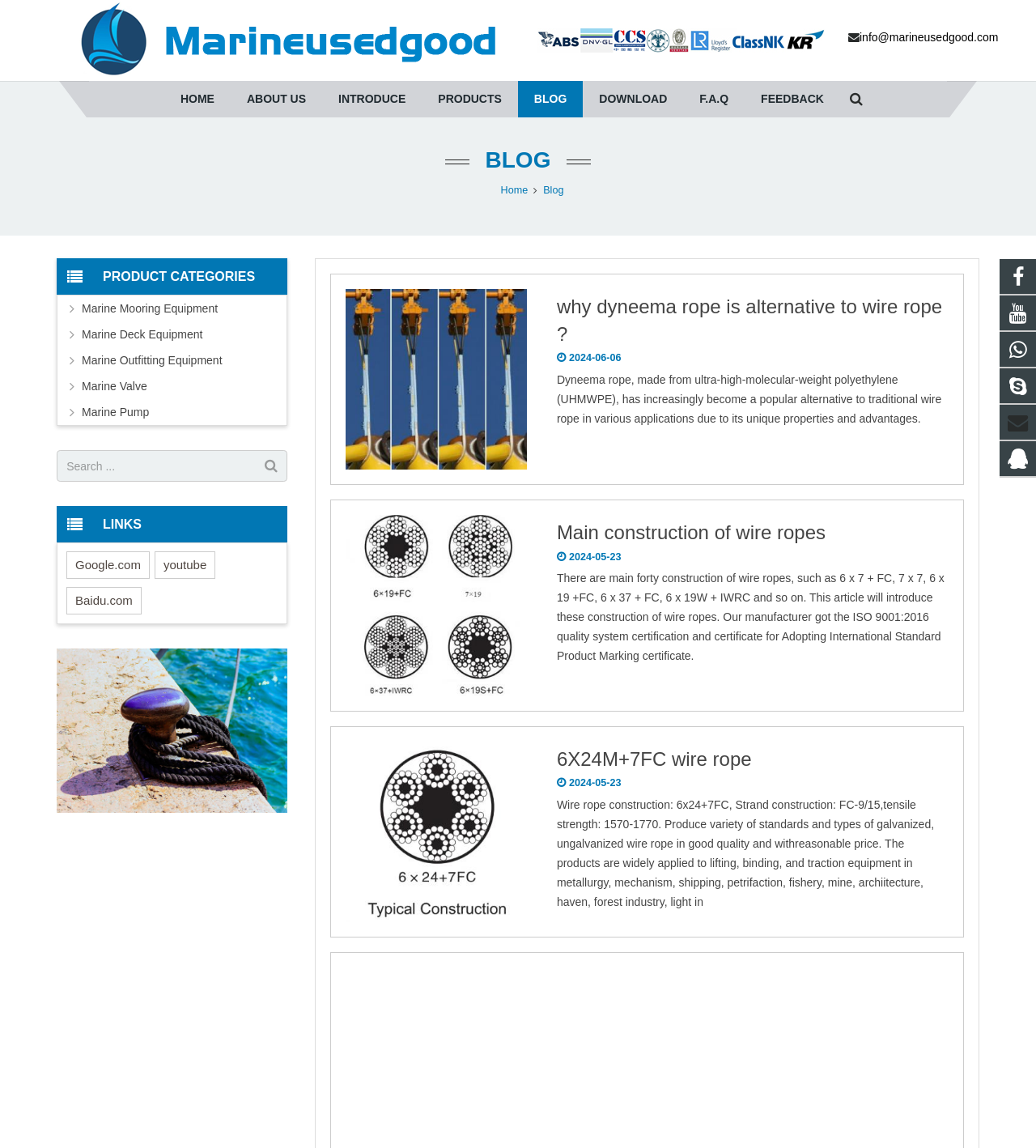Answer this question in one word or a short phrase: What is the topic of the first article on the blog?

Dyneema rope